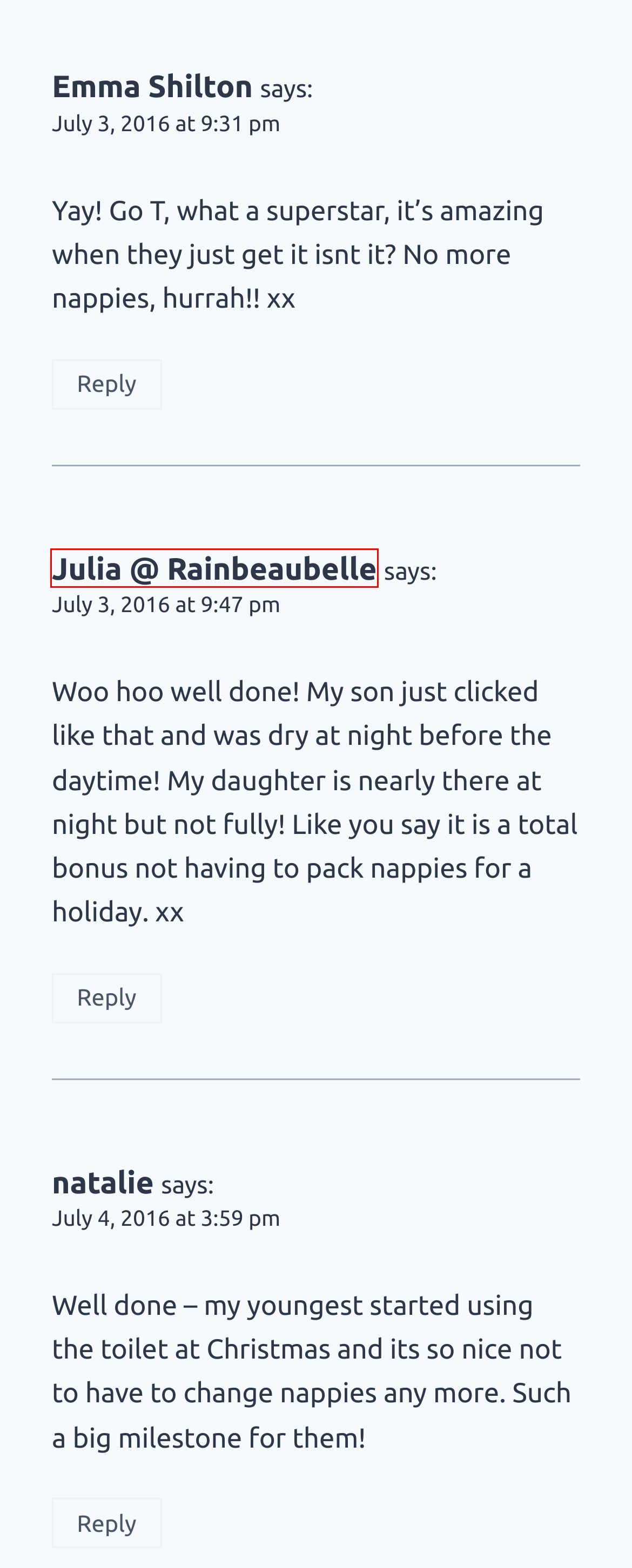Evaluate the webpage screenshot and identify the element within the red bounding box. Select the webpage description that best fits the new webpage after clicking the highlighted element. Here are the candidates:
A. Counting Down {The Ordinary Moments} - What the Redhead said
B. What the Redhead said - What the Redhead said
C. Potty Training {The Ordinary Moments} - What the Redhead said
D. Buckets Of Tea – Afternoon Tea, Food, Travel, Interiors & Self Care
E. Winging It {The Ordinary Moments} - What the Redhead said
F. About - What the Redhead said
G. Rainbeaubelle - A lifestyle blog by Julia Bryson
H. Ordinary Moments Archives - What the Redhead said

G